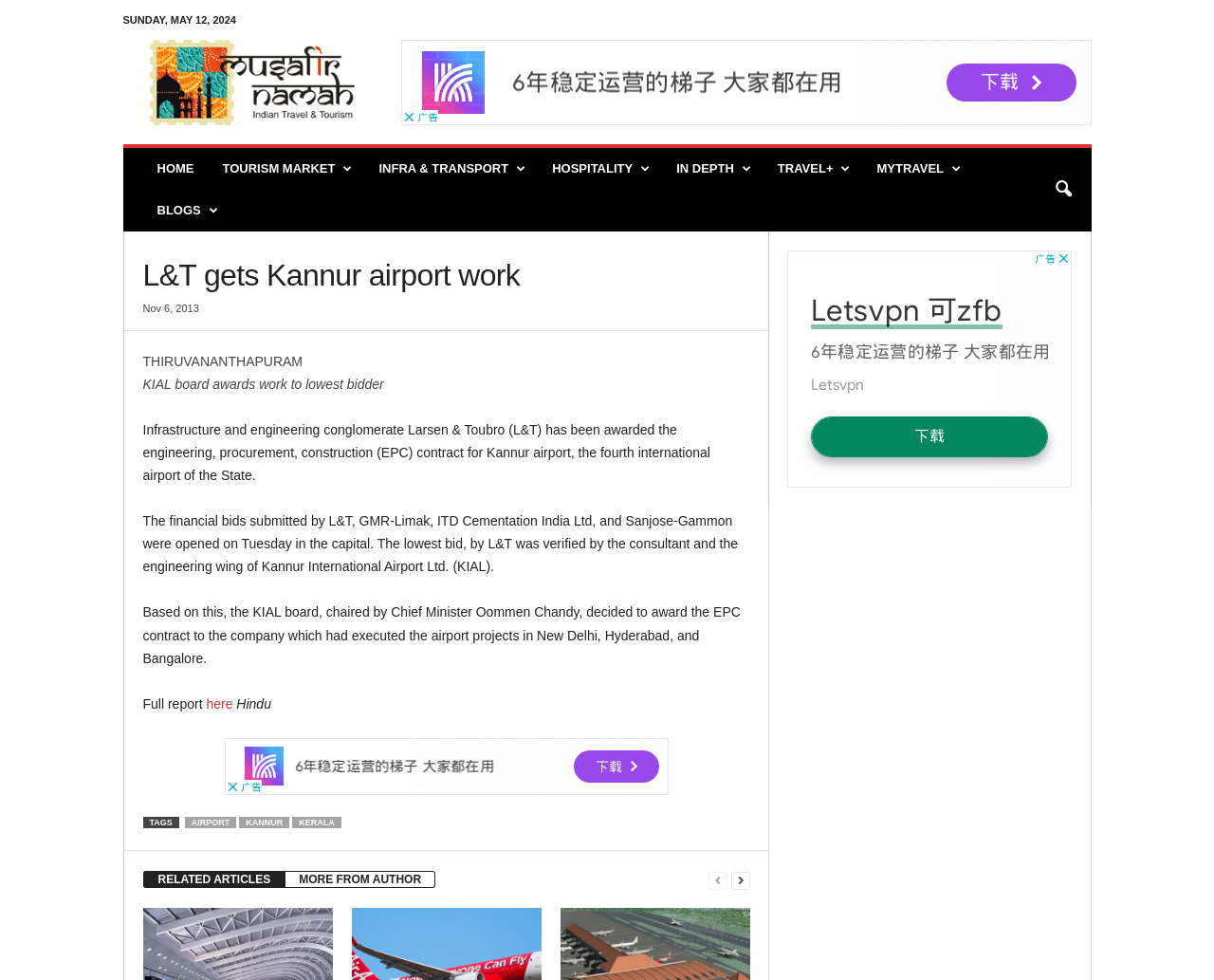Identify the bounding box coordinates of the part that should be clicked to carry out this instruction: "Search using the search icon".

[0.858, 0.172, 0.893, 0.215]